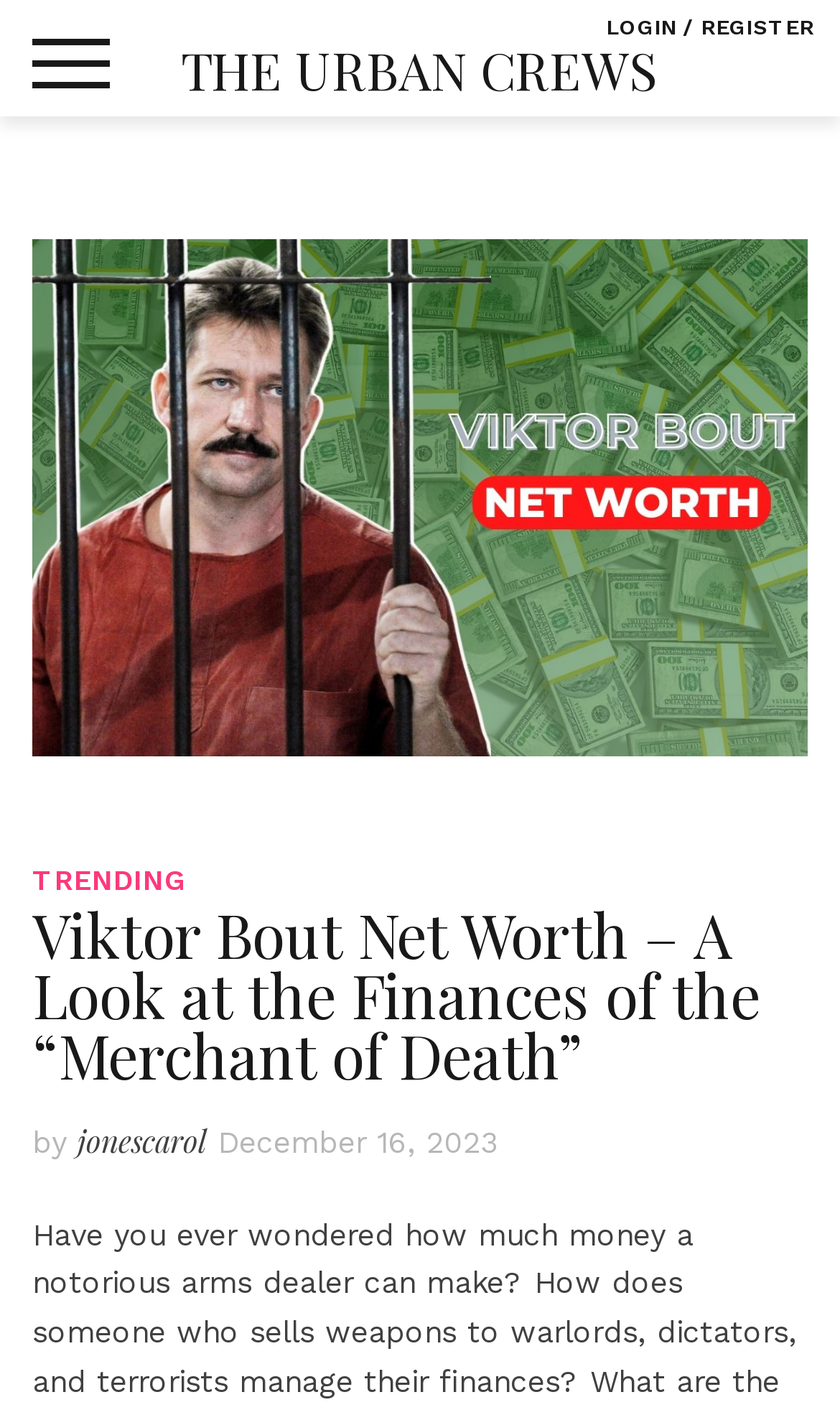Carefully examine the image and provide an in-depth answer to the question: What is the category of the article?

I found the category by looking at the link text above the article title, which is a common indicator of the article's category.